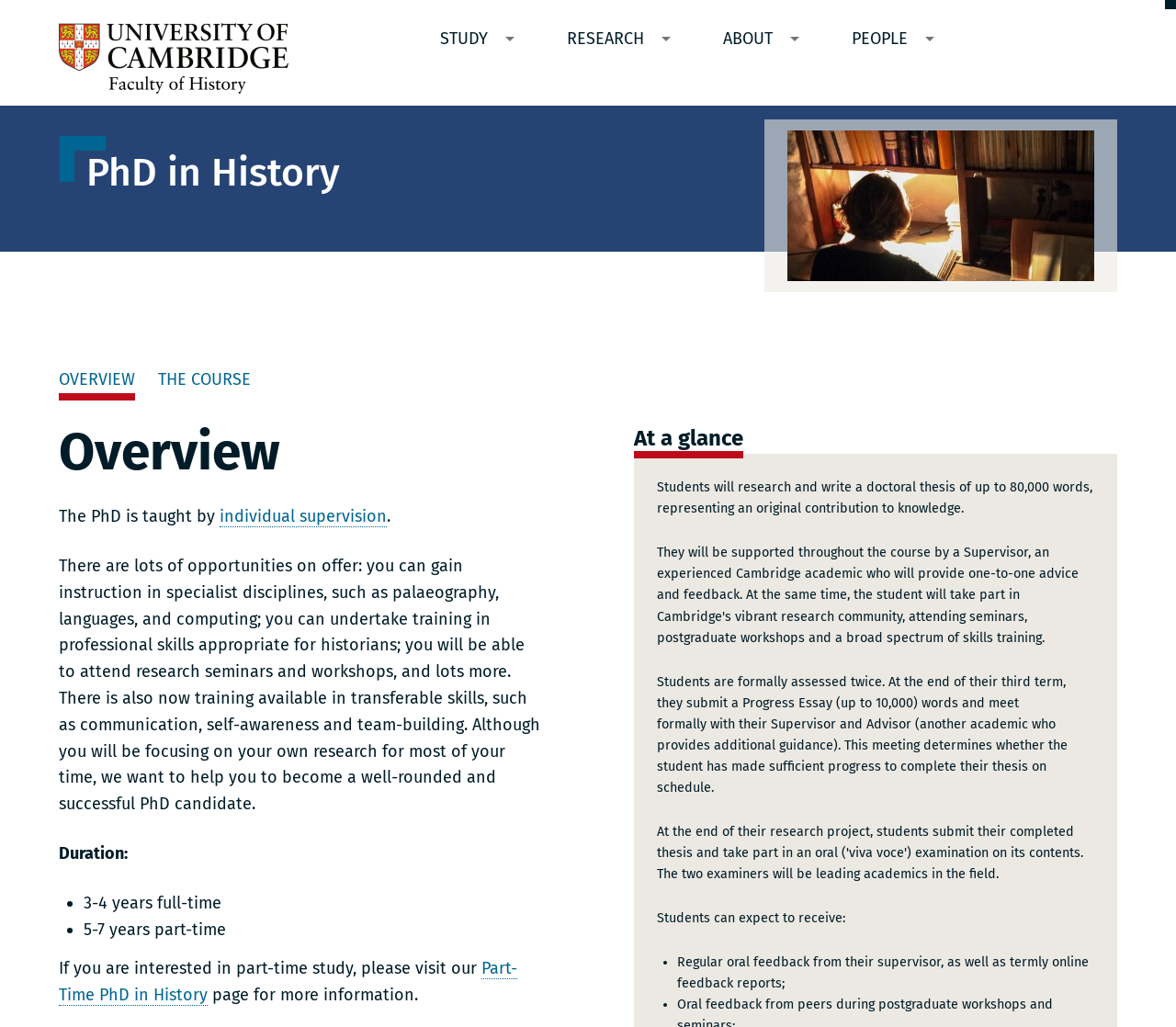Determine the bounding box coordinates for the UI element matching this description: "individual supervision".

[0.187, 0.493, 0.329, 0.514]